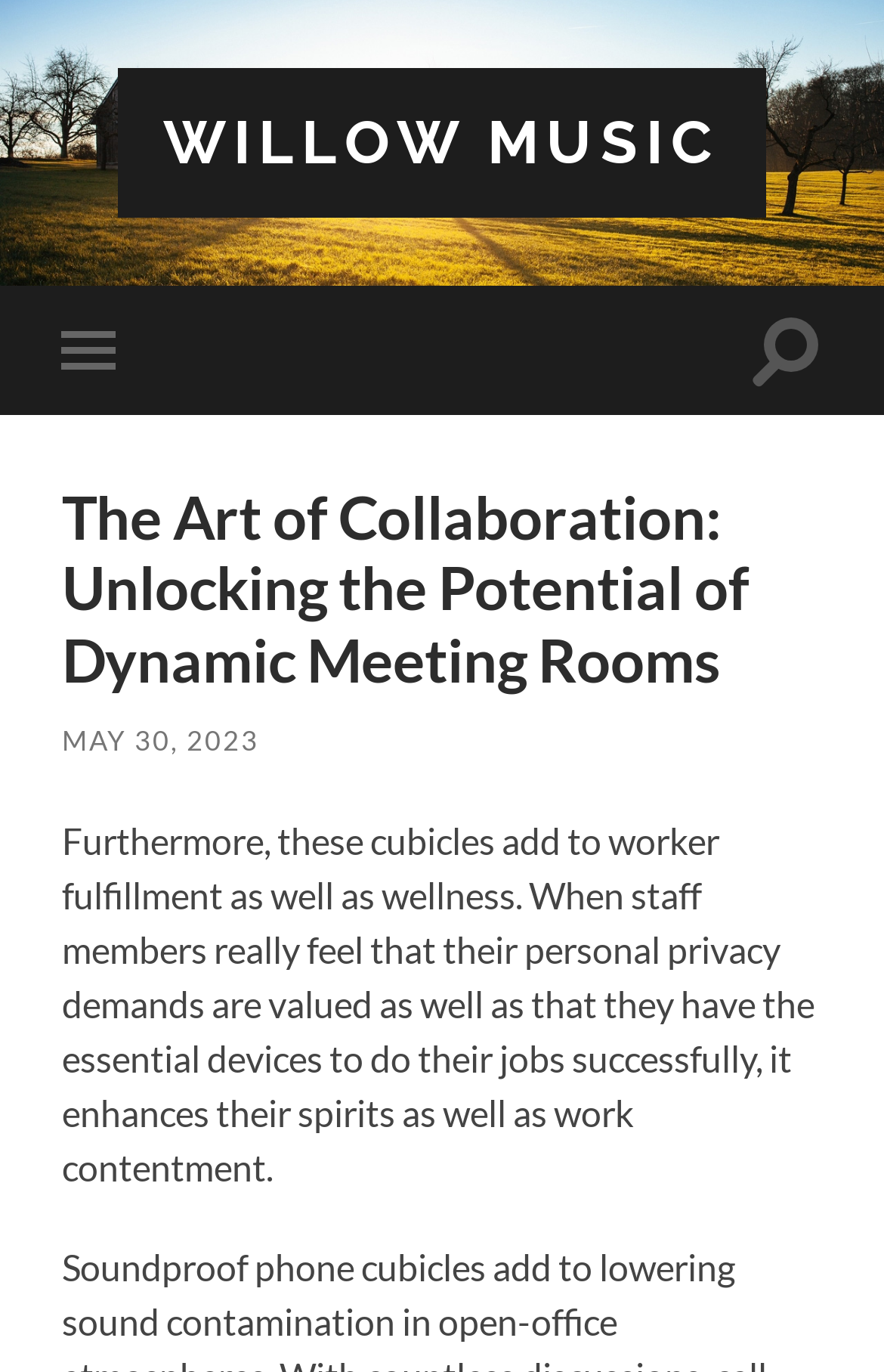Identify and provide the text content of the webpage's primary headline.

The Art of Collaboration: Unlocking the Potential of Dynamic Meeting Rooms